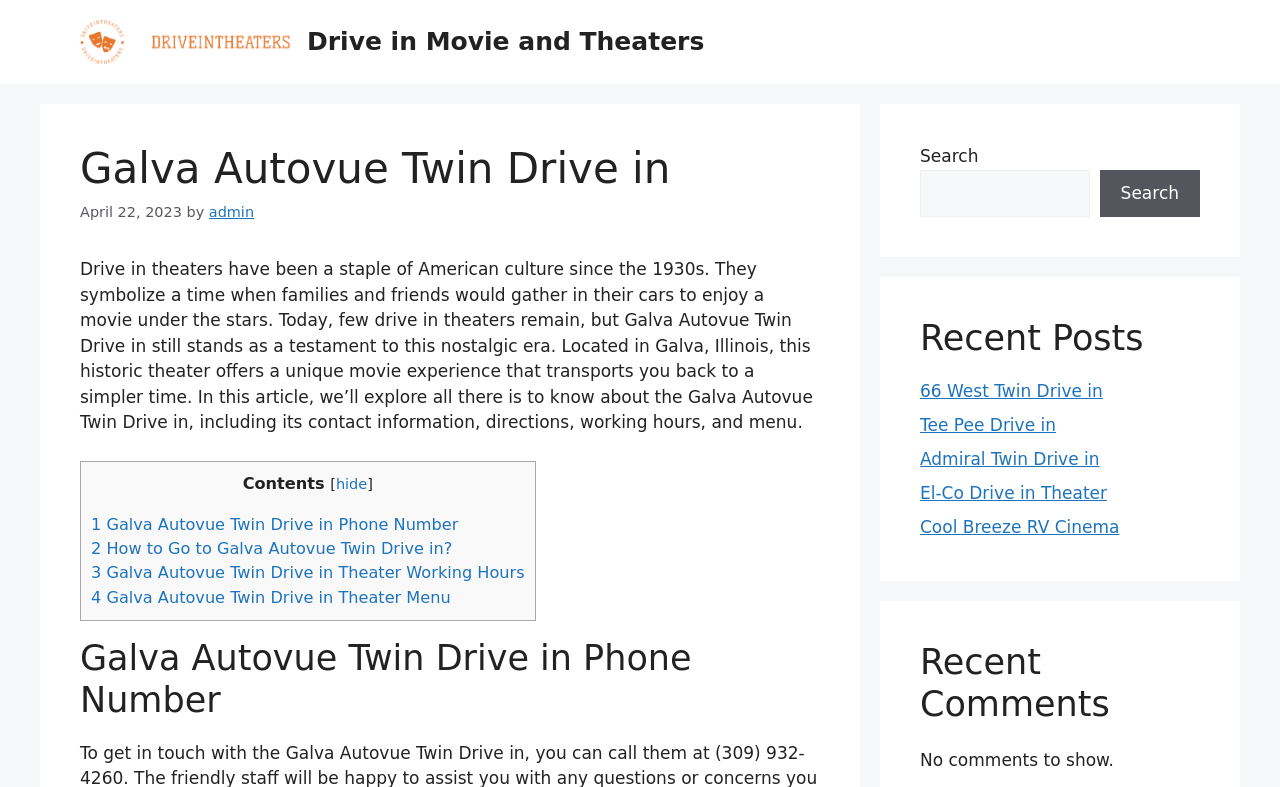How many links are in the 'Recent Posts' section?
Utilize the image to construct a detailed and well-explained answer.

I counted the number of links in the 'Recent Posts' section by looking at the elements with the 'link' type and the 'heading' element with the text 'Recent Posts'. There are 5 links with text '66 West Twin Drive in', 'Tee Pee Drive in', 'Admiral Twin Drive in', 'El-Co Drive in Theater', and 'Cool Breeze RV Cinema'.